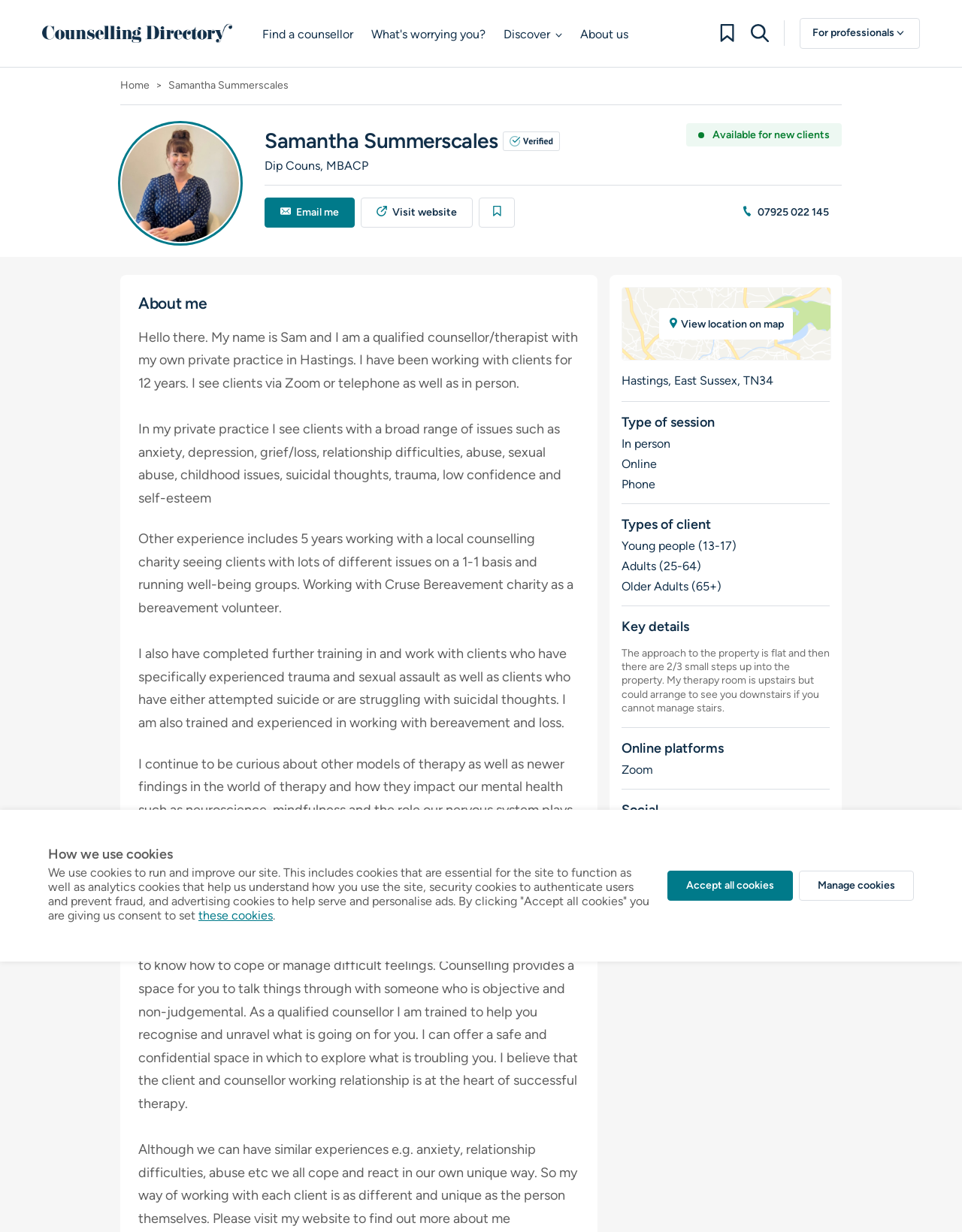Observe the image and answer the following question in detail: What is the location of the counsellor's practice?

I found the location of the counsellor's practice by looking at the static text 'Hastings, East Sussex, TN34' which is located near the link 'View location on map Image'.